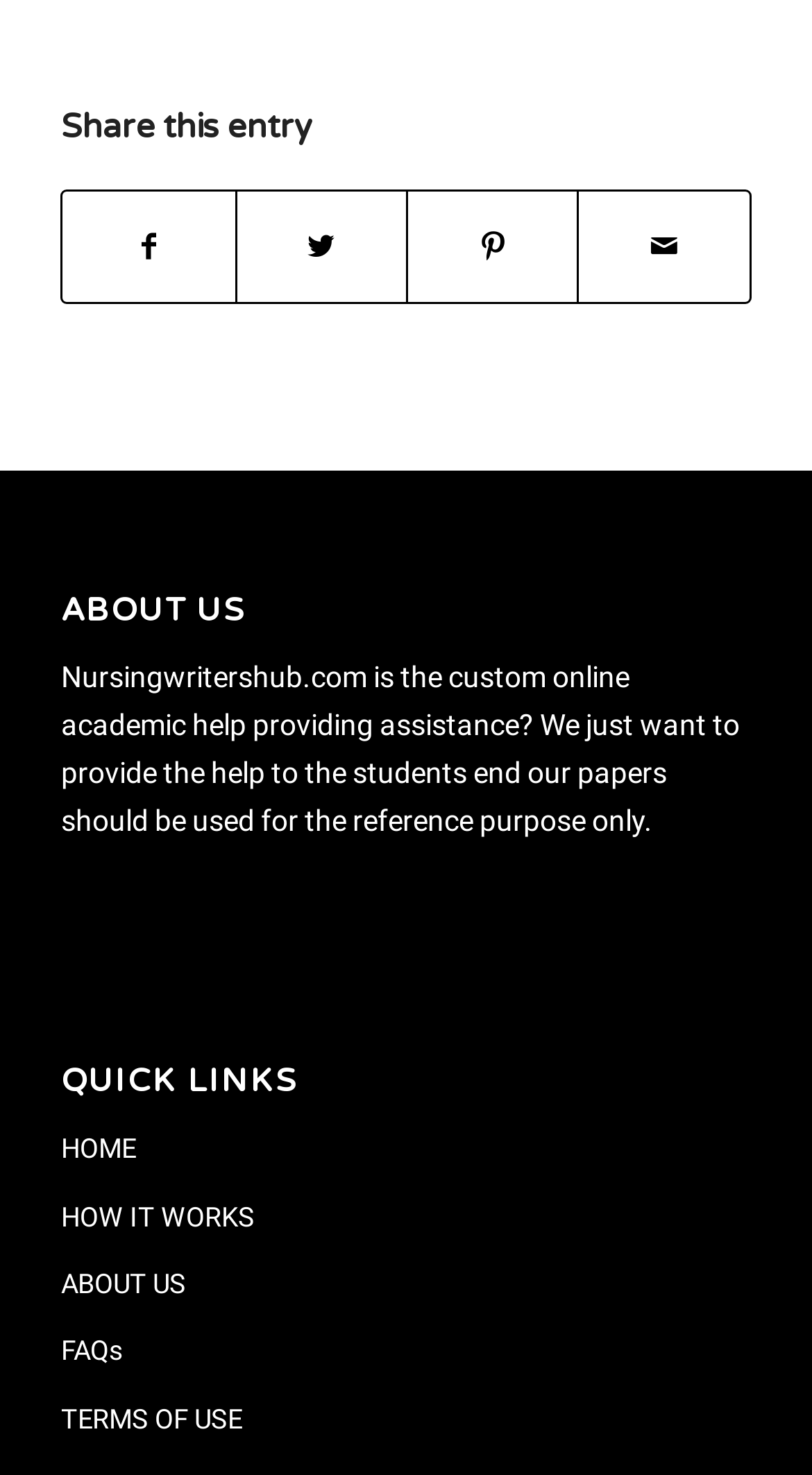What is the main topic of the webpage?
Examine the image and provide an in-depth answer to the question.

By analyzing the content of the webpage, particularly the StaticText element, it is clear that the main topic of the webpage is providing academic help to students.